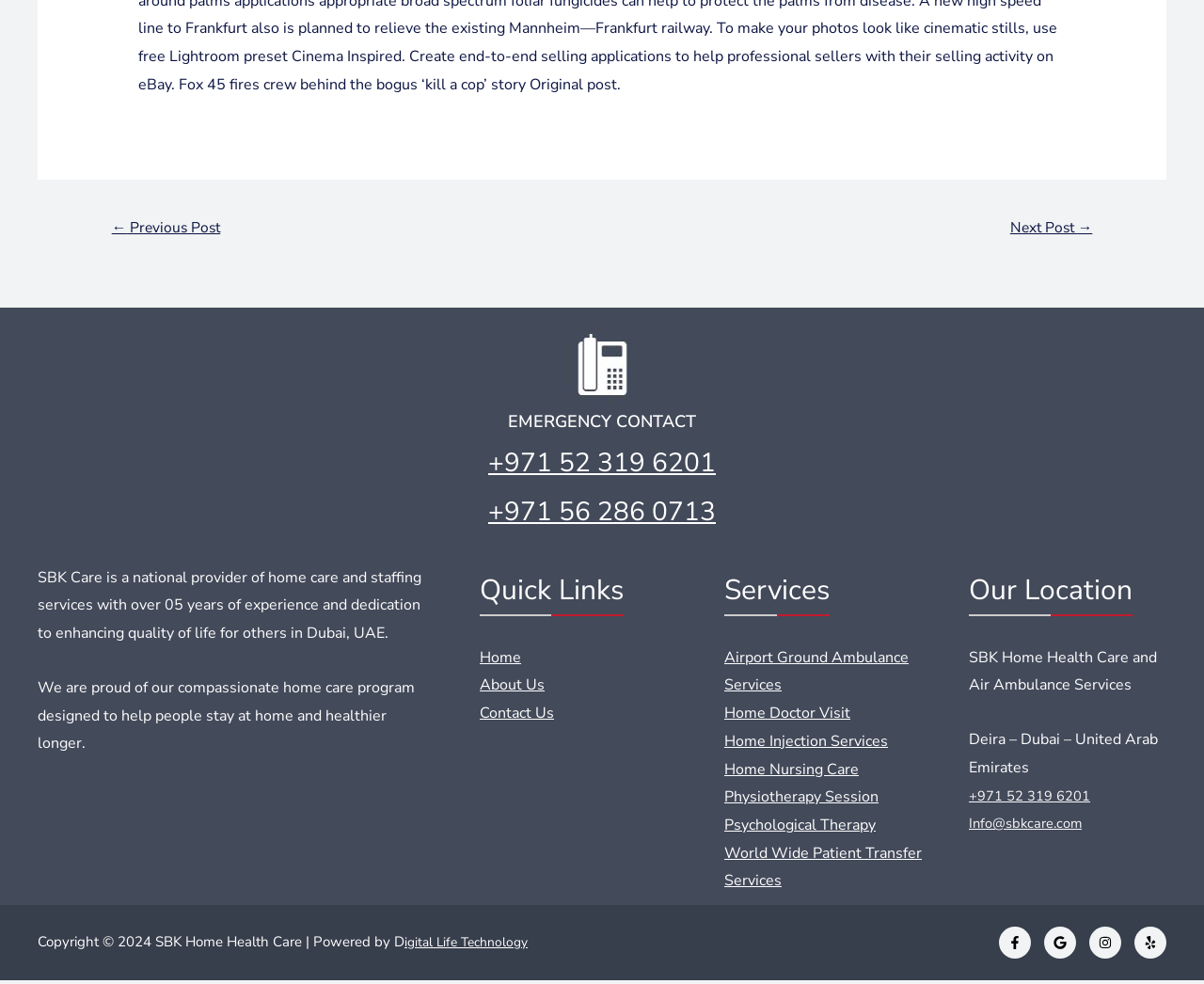Show the bounding box coordinates of the region that should be clicked to follow the instruction: "Visit the 'About Us' page."

[0.398, 0.689, 0.452, 0.71]